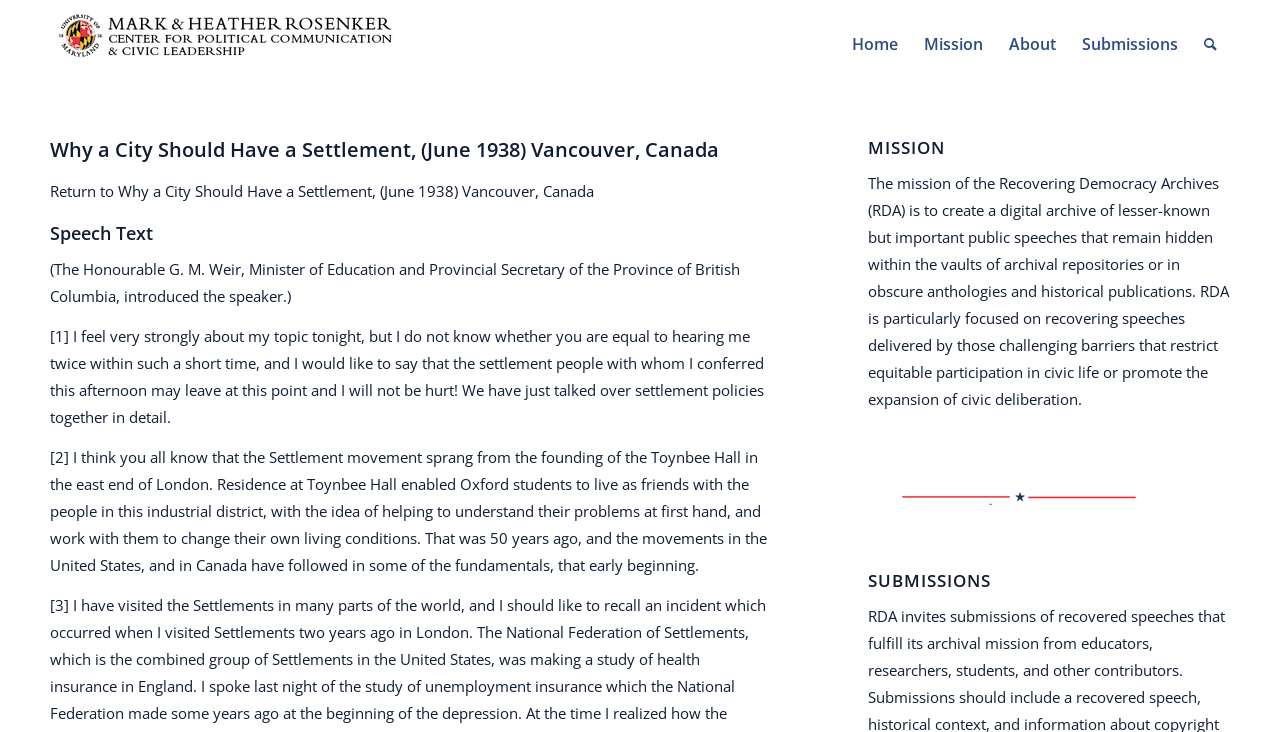What is the name of the website?
Provide a well-explained and detailed answer to the question.

The name of the website can be found in the top-left corner of the webpage, where it says 'Recovering Democracy Archives' in a link format.